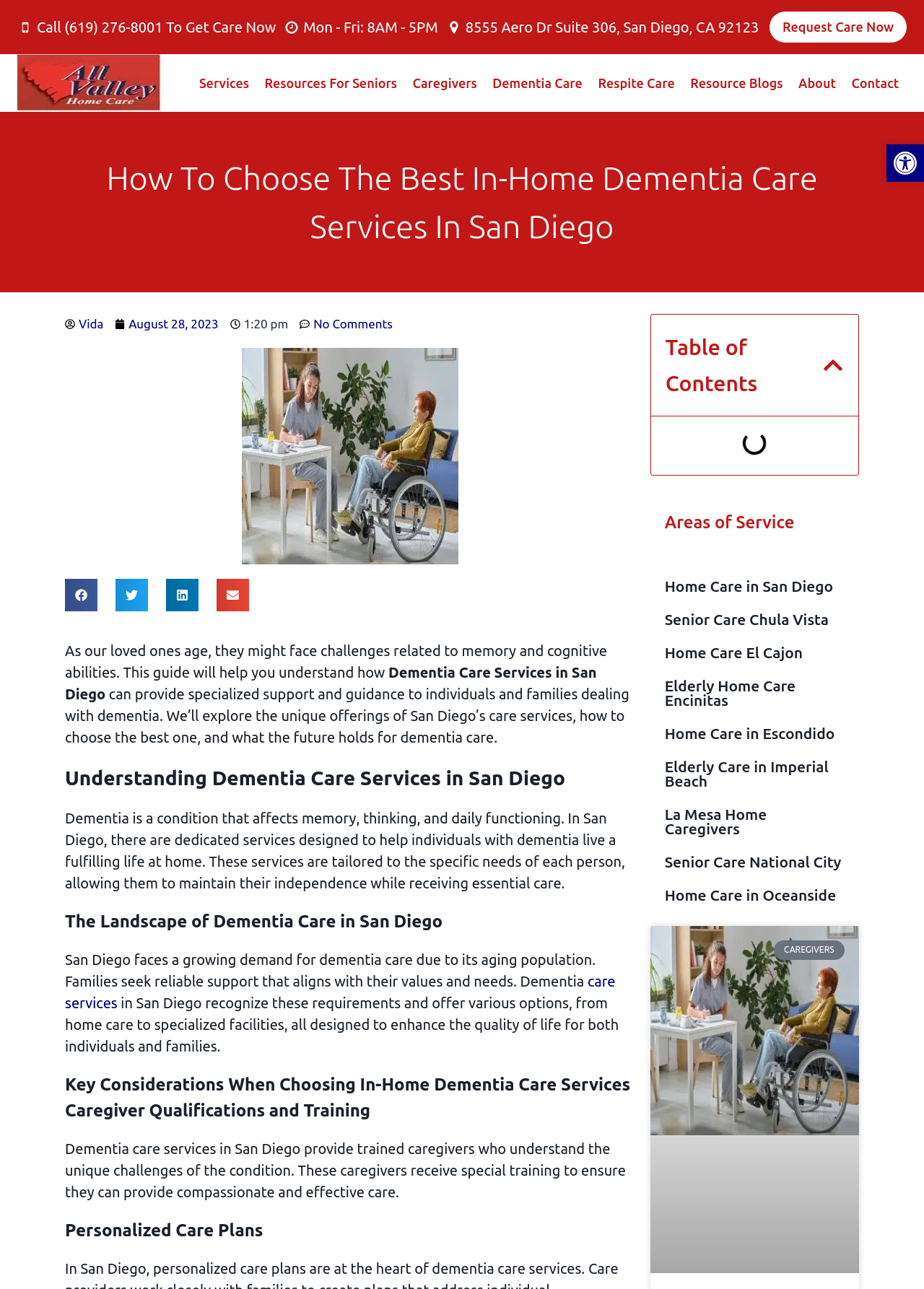Using the details in the image, give a detailed response to the question below:
What are the office hours of All Valley Home Care San Diego?

The office hours can be found below the 'Hours' icon on the top right corner of the webpage, which is next to the 'Phone Call' button and the 'Location' icon.